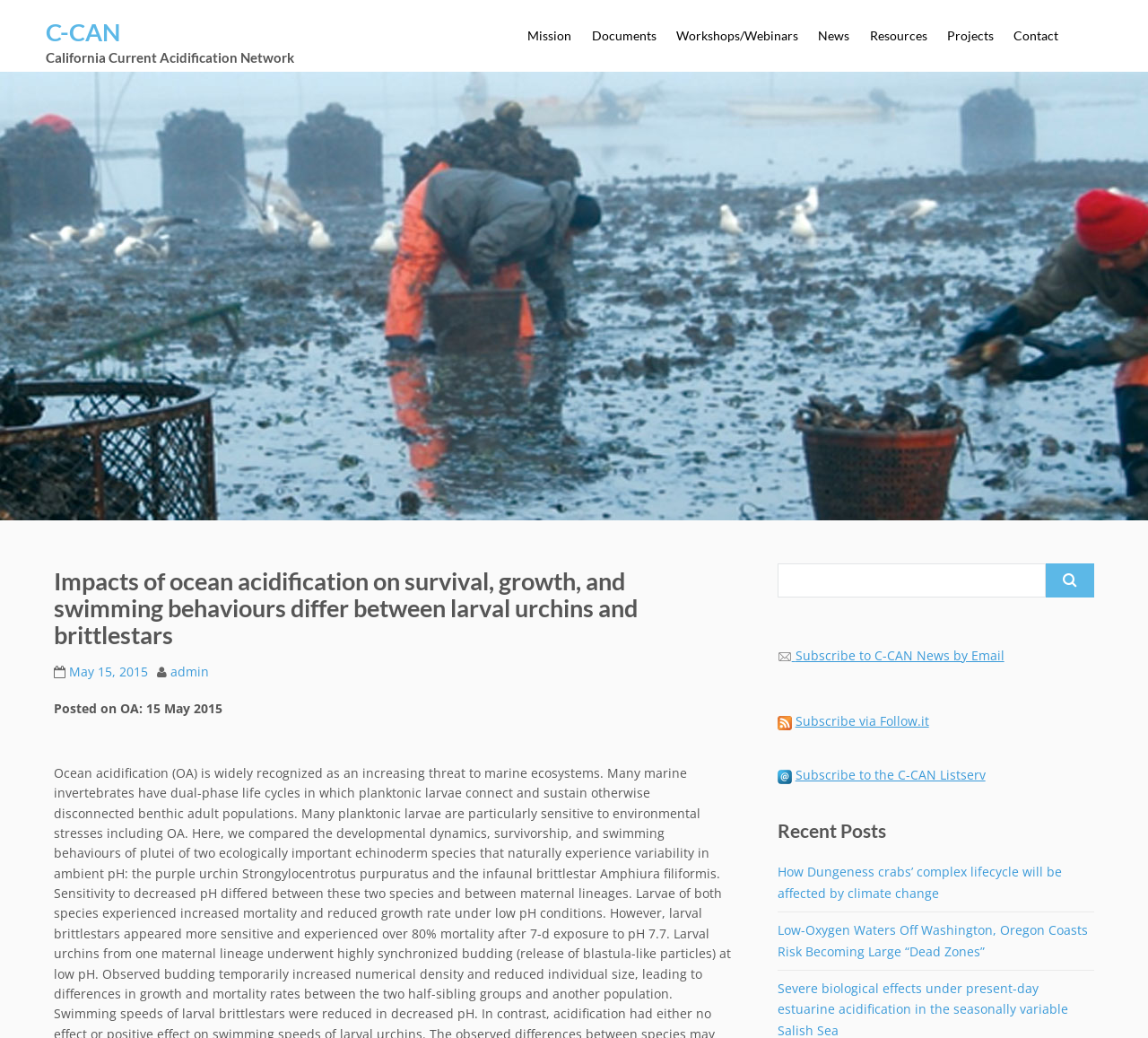Respond with a single word or phrase to the following question:
What is the name of the organization?

C-CAN